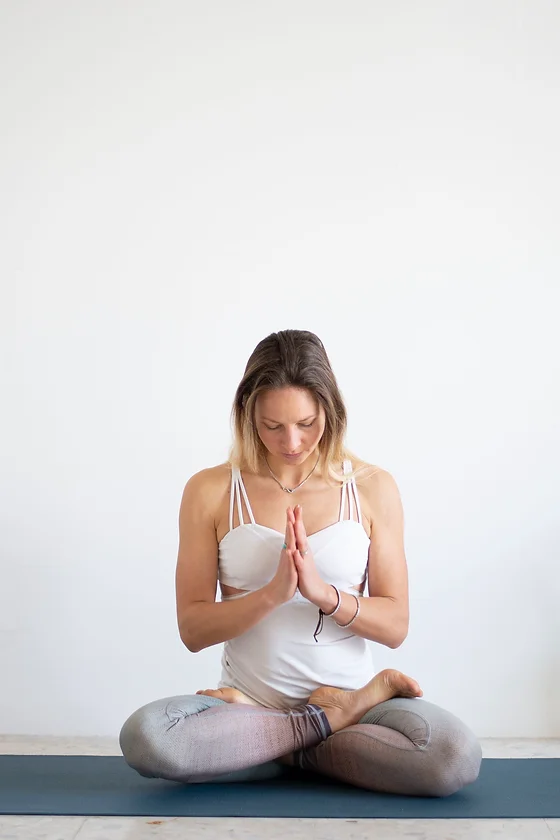What is Nathalie holding in her hands?
Provide a detailed answer to the question, using the image to inform your response.

The caption states that Nathalie holds her hands in a prayer gesture at her heart center, embodying tranquility and focus.